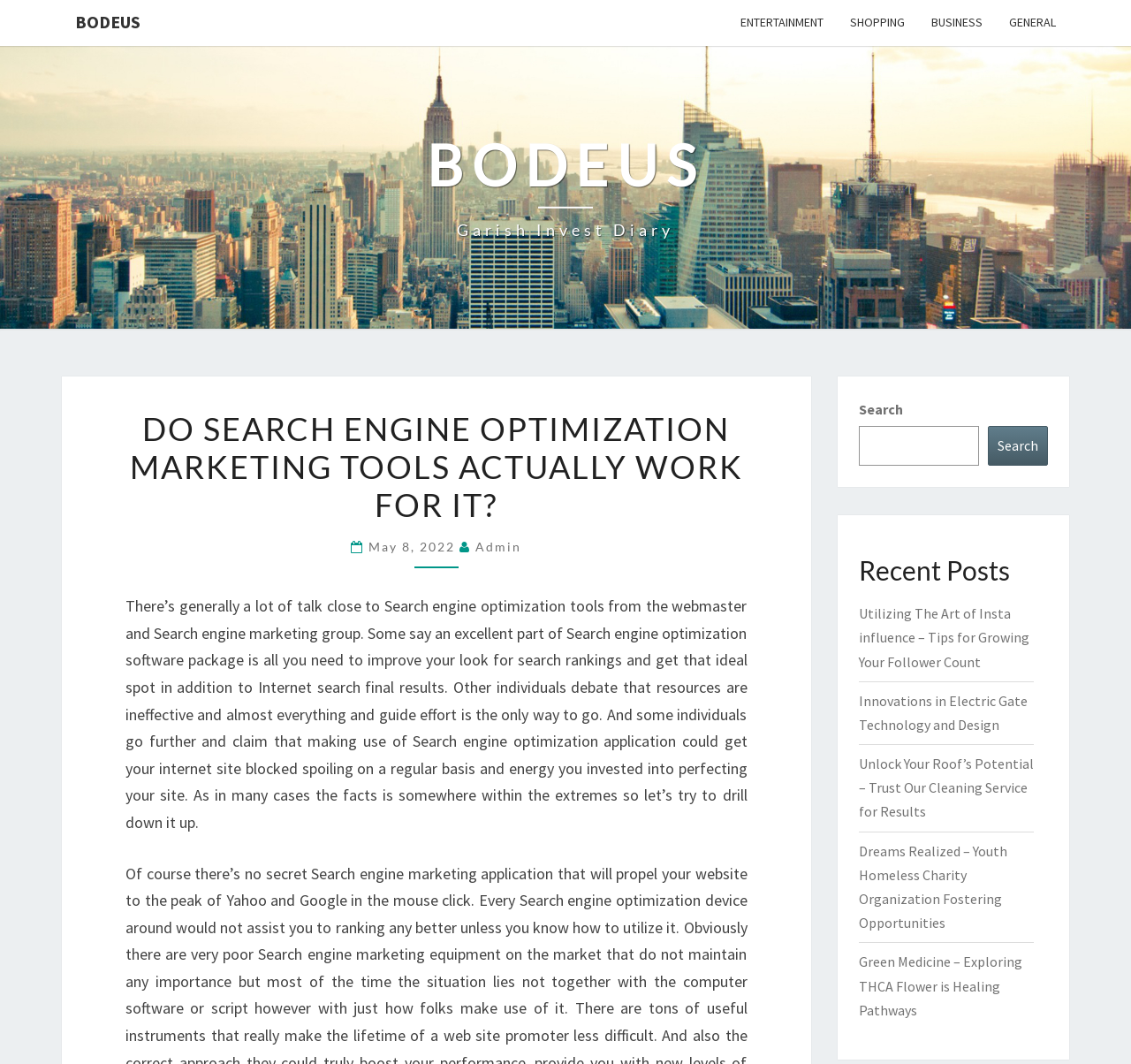Please identify the bounding box coordinates of the element that needs to be clicked to execute the following command: "Read recent post about Utilizing The Art of Insta influence". Provide the bounding box using four float numbers between 0 and 1, formatted as [left, top, right, bottom].

[0.759, 0.568, 0.91, 0.63]